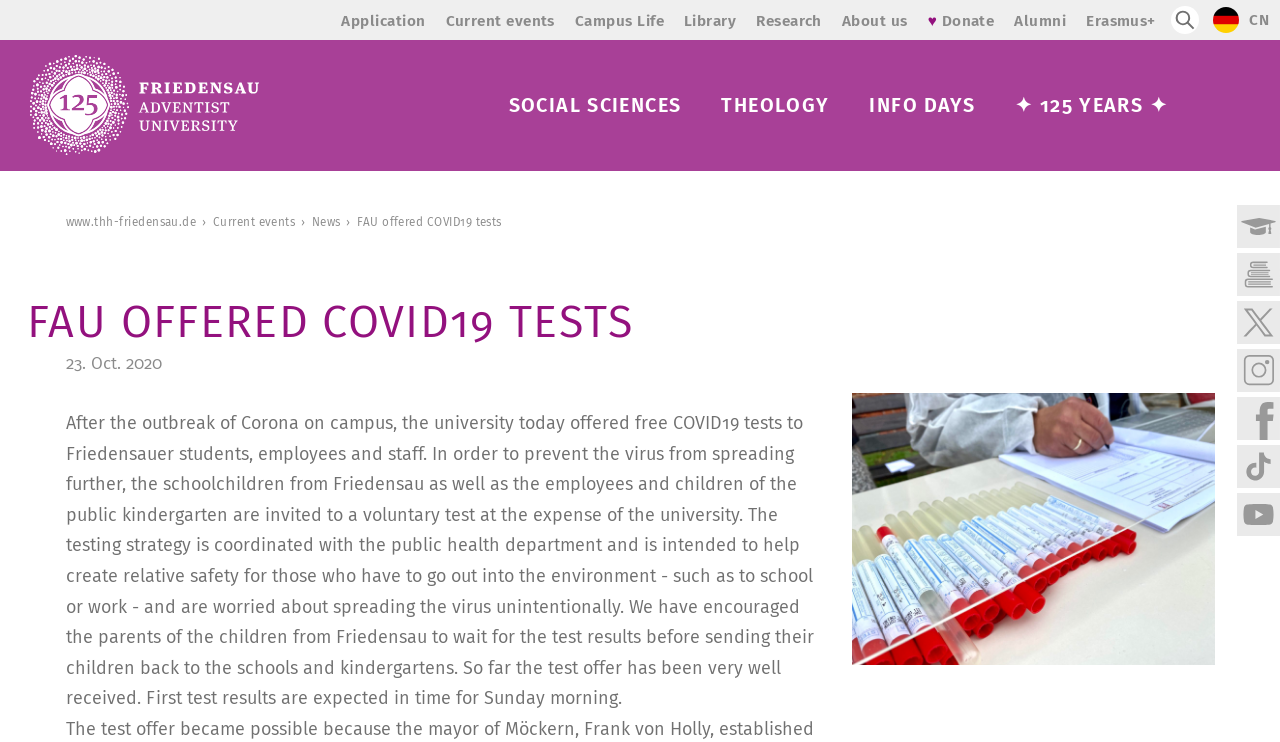Determine the bounding box coordinates for the area that should be clicked to carry out the following instruction: "Read Disclaimer".

None